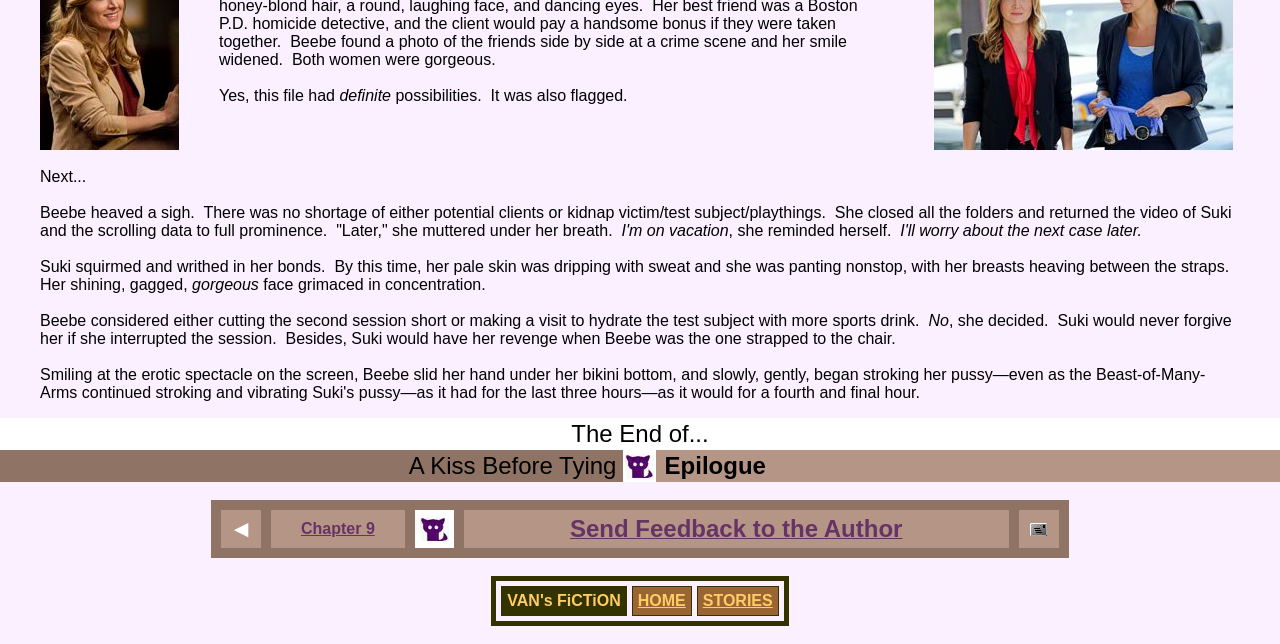What is the name of the chapter?
Look at the screenshot and give a one-word or phrase answer.

Chapter 9